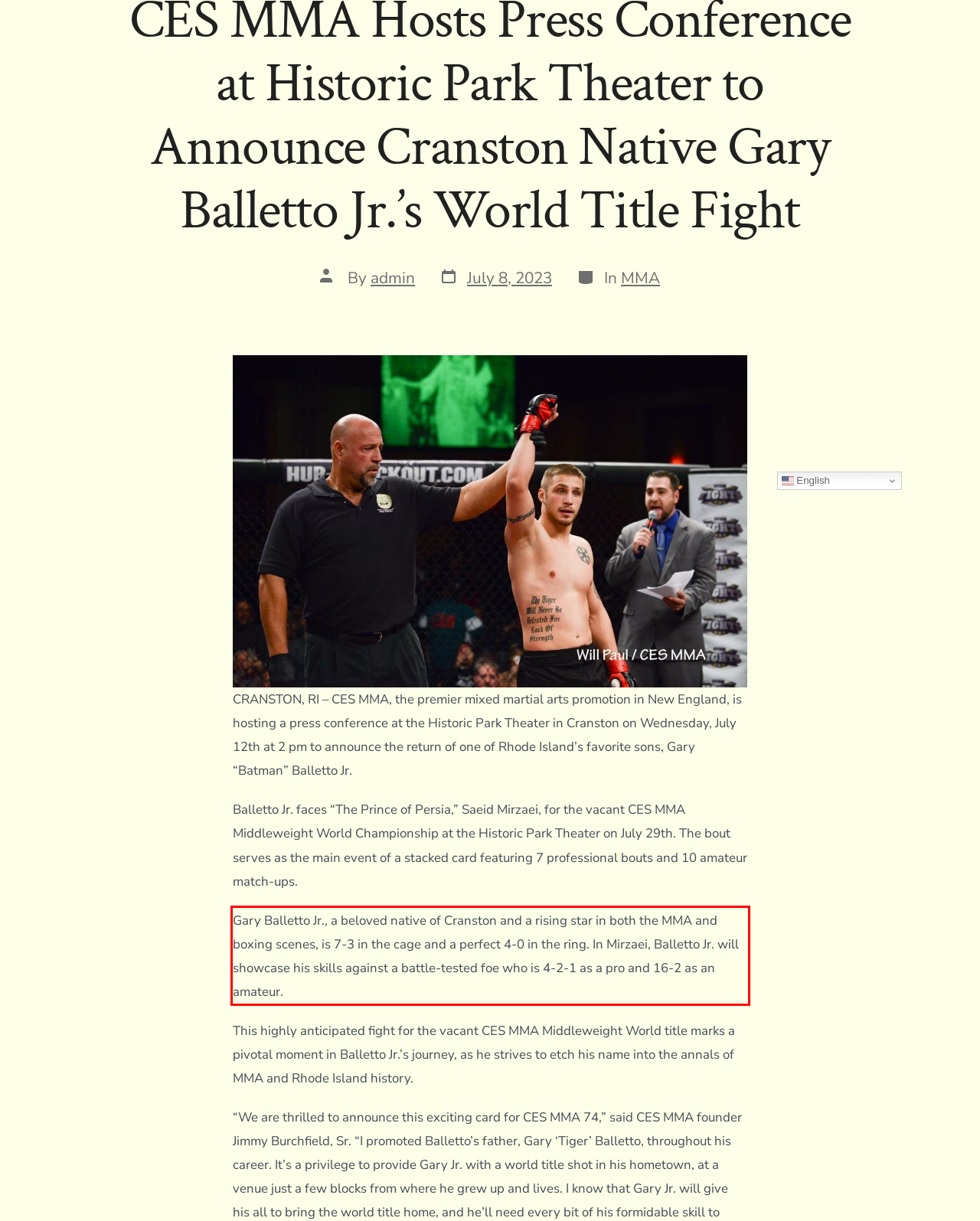There is a UI element on the webpage screenshot marked by a red bounding box. Extract and generate the text content from within this red box.

Gary Balletto Jr., a beloved native of Cranston and a rising star in both the MMA and boxing scenes, is 7-3 in the cage and a perfect 4-0 in the ring. In Mirzaei, Balletto Jr. will showcase his skills against a battle-tested foe who is 4-2-1 as a pro and 16-2 as an amateur.